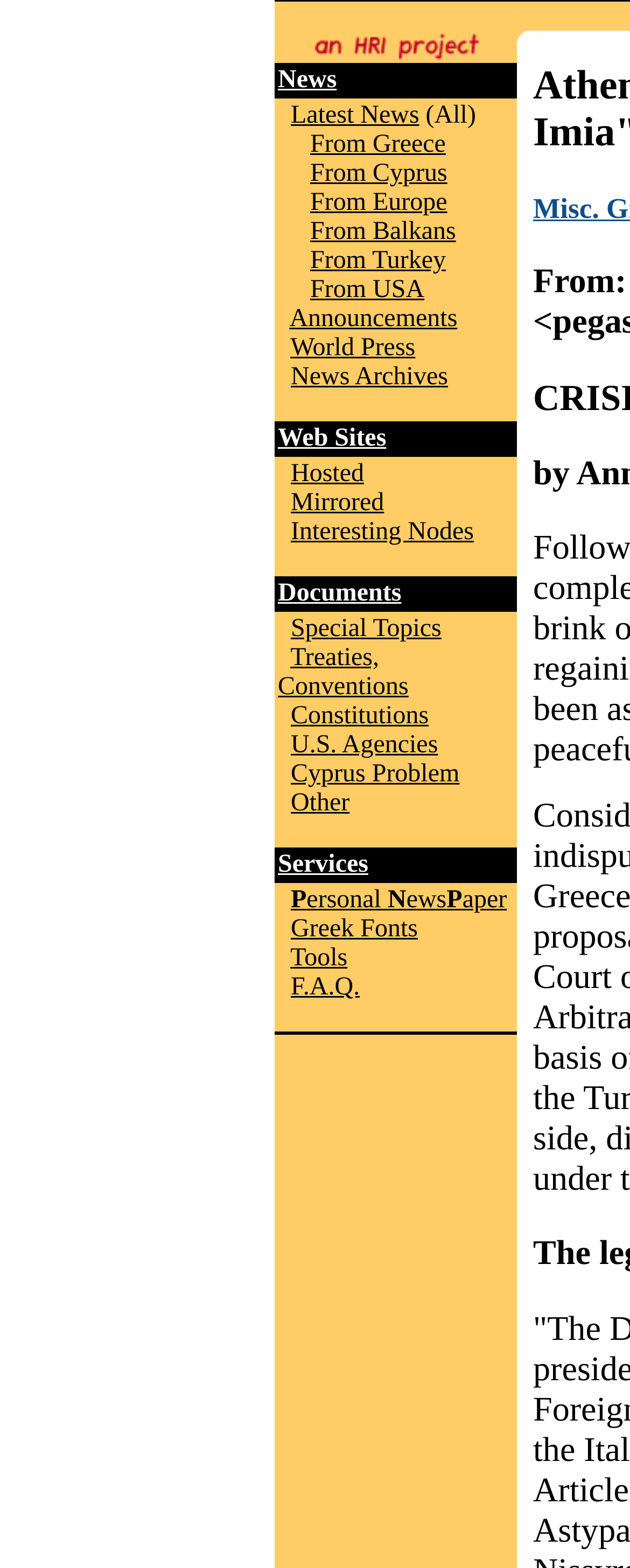Bounding box coordinates should be provided in the format (top-left x, top-left y, bottom-right x, bottom-right y) with all values between 0 and 1. Identify the bounding box for this UI element: Other

[0.462, 0.283, 0.555, 0.301]